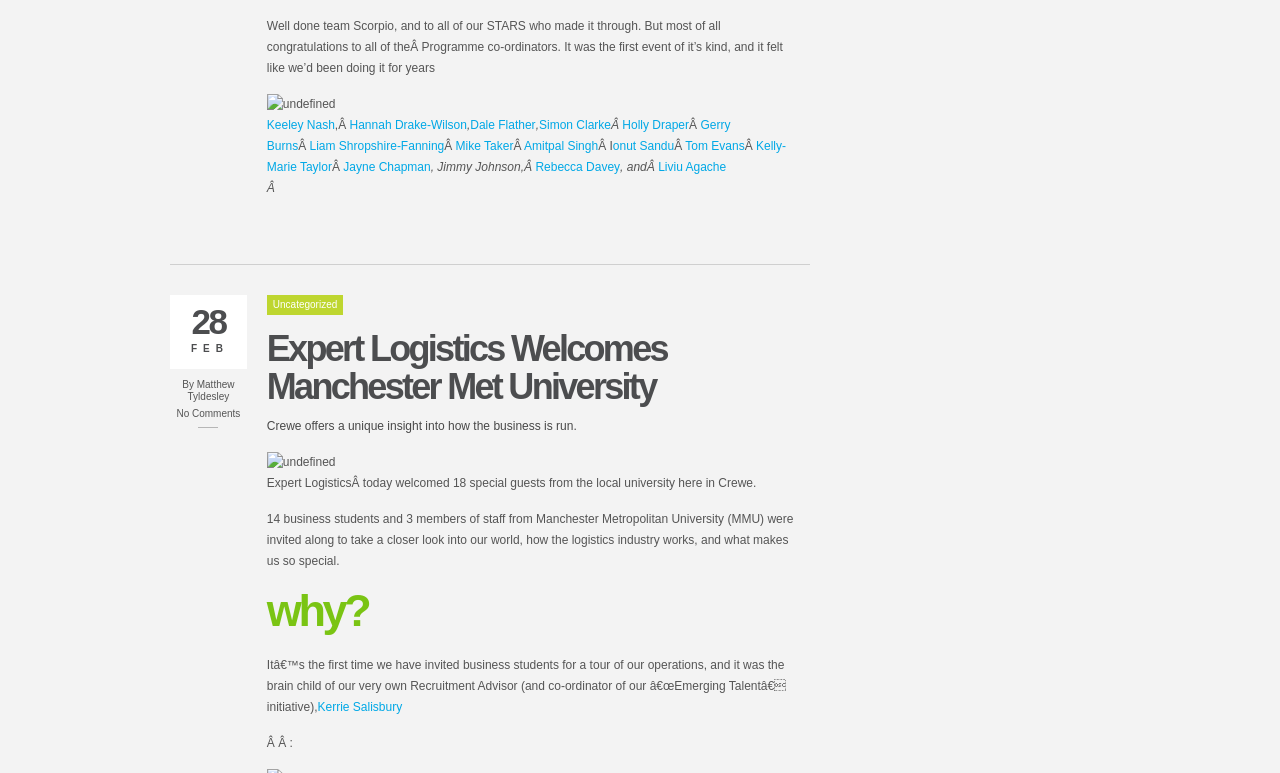Please answer the following question using a single word or phrase: 
What is the name of the university mentioned in the webpage?

Manchester Met University